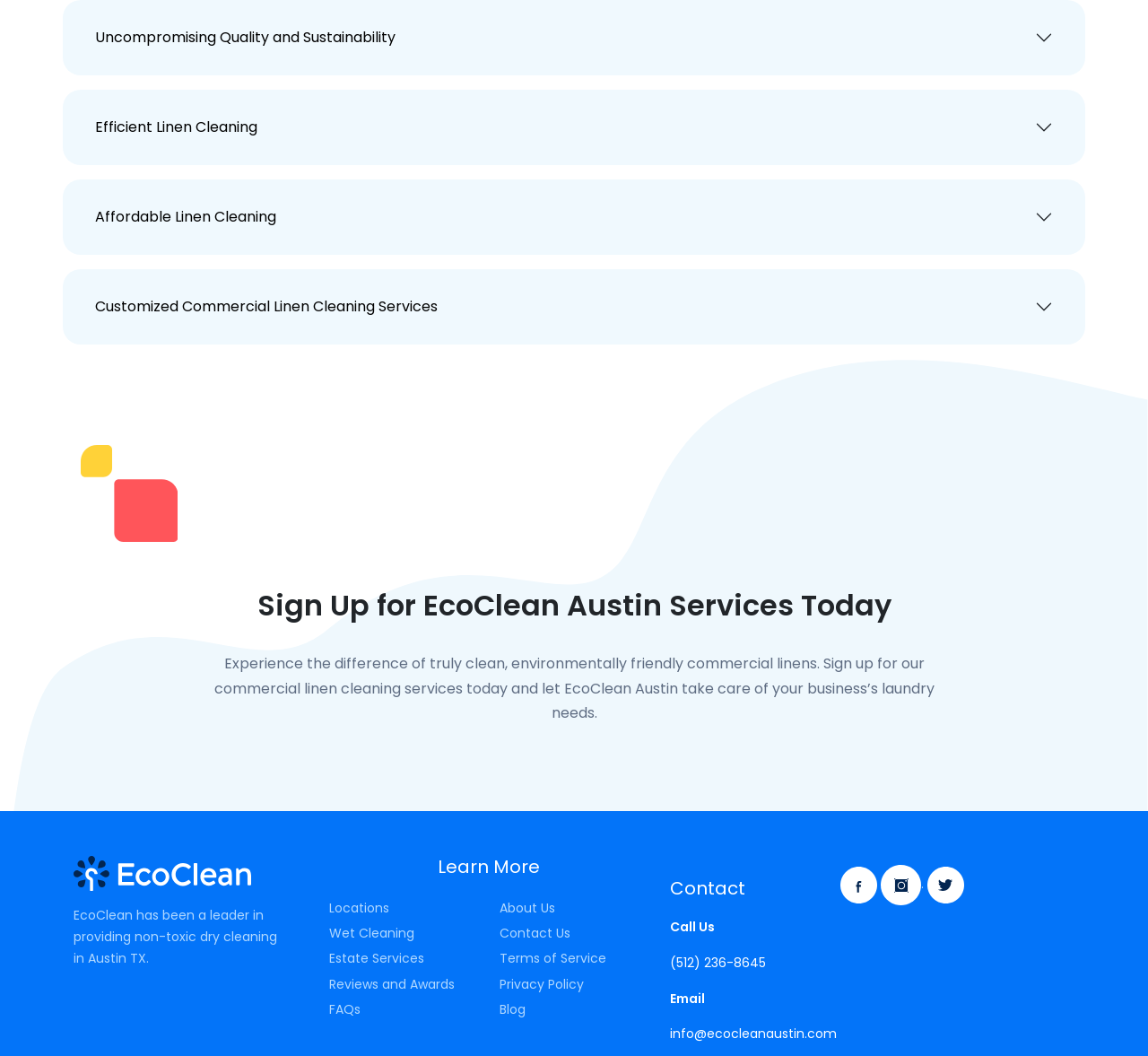Provide the bounding box coordinates, formatted as (top-left x, top-left y, bottom-right x, bottom-right y), with all values being floating point numbers between 0 and 1. Identify the bounding box of the UI element that matches the description: Customized Commercial Linen Cleaning Services

[0.067, 0.268, 0.933, 0.313]